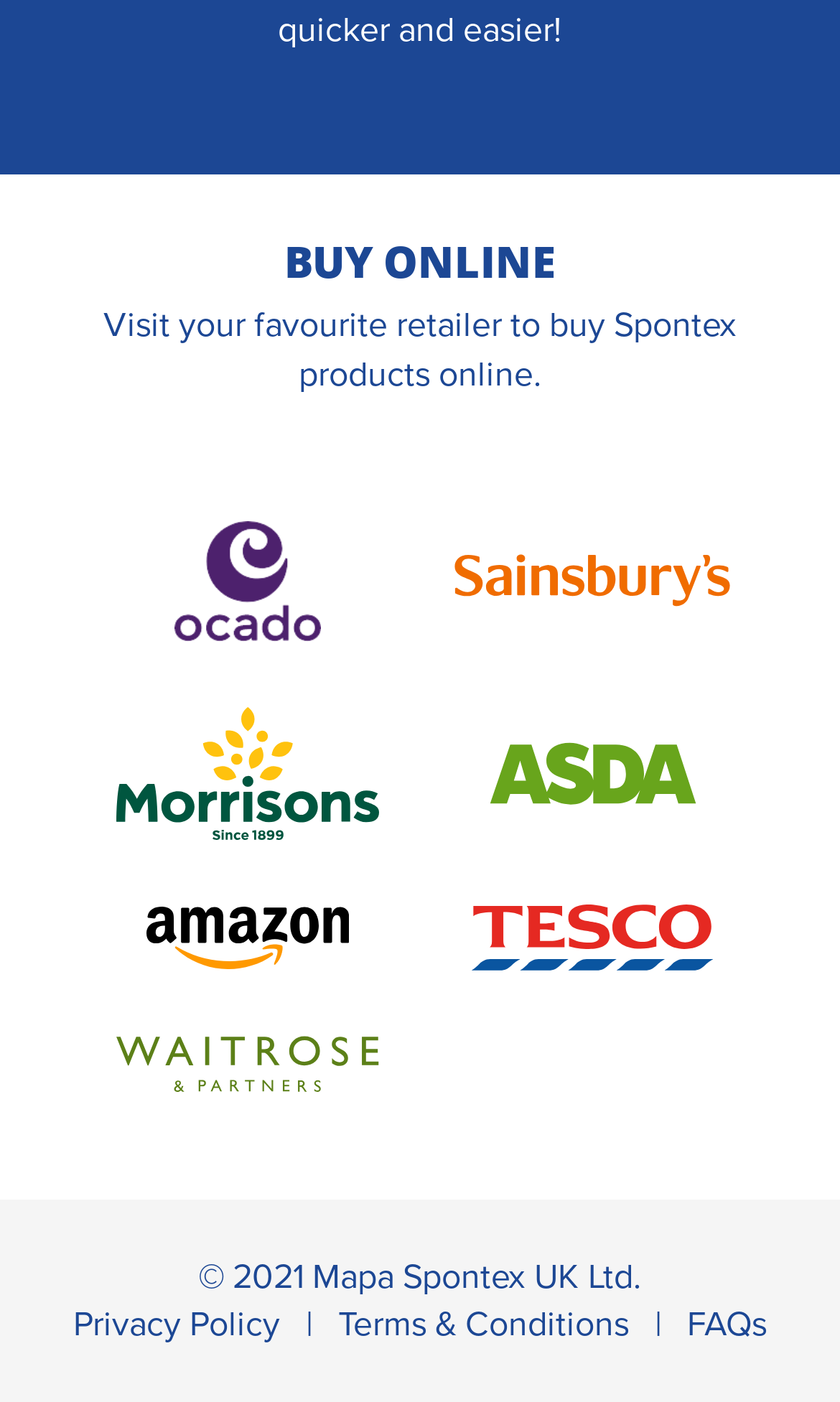Can you find the bounding box coordinates for the element that needs to be clicked to execute this instruction: "Click BUY ONLINE"? The coordinates should be given as four float numbers between 0 and 1, i.e., [left, top, right, bottom].

[0.115, 0.17, 0.885, 0.205]